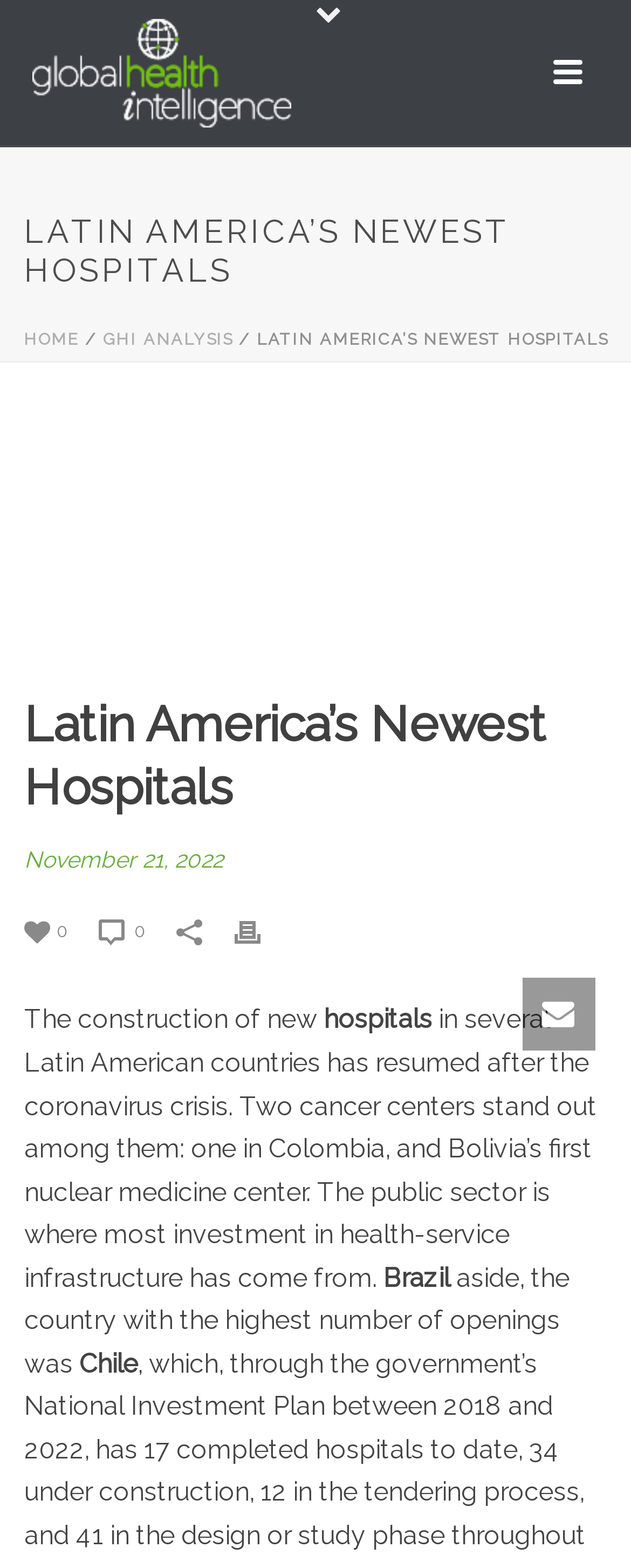Extract the primary headline from the webpage and present its text.

LATIN AMERICA’S NEWEST HOSPITALS